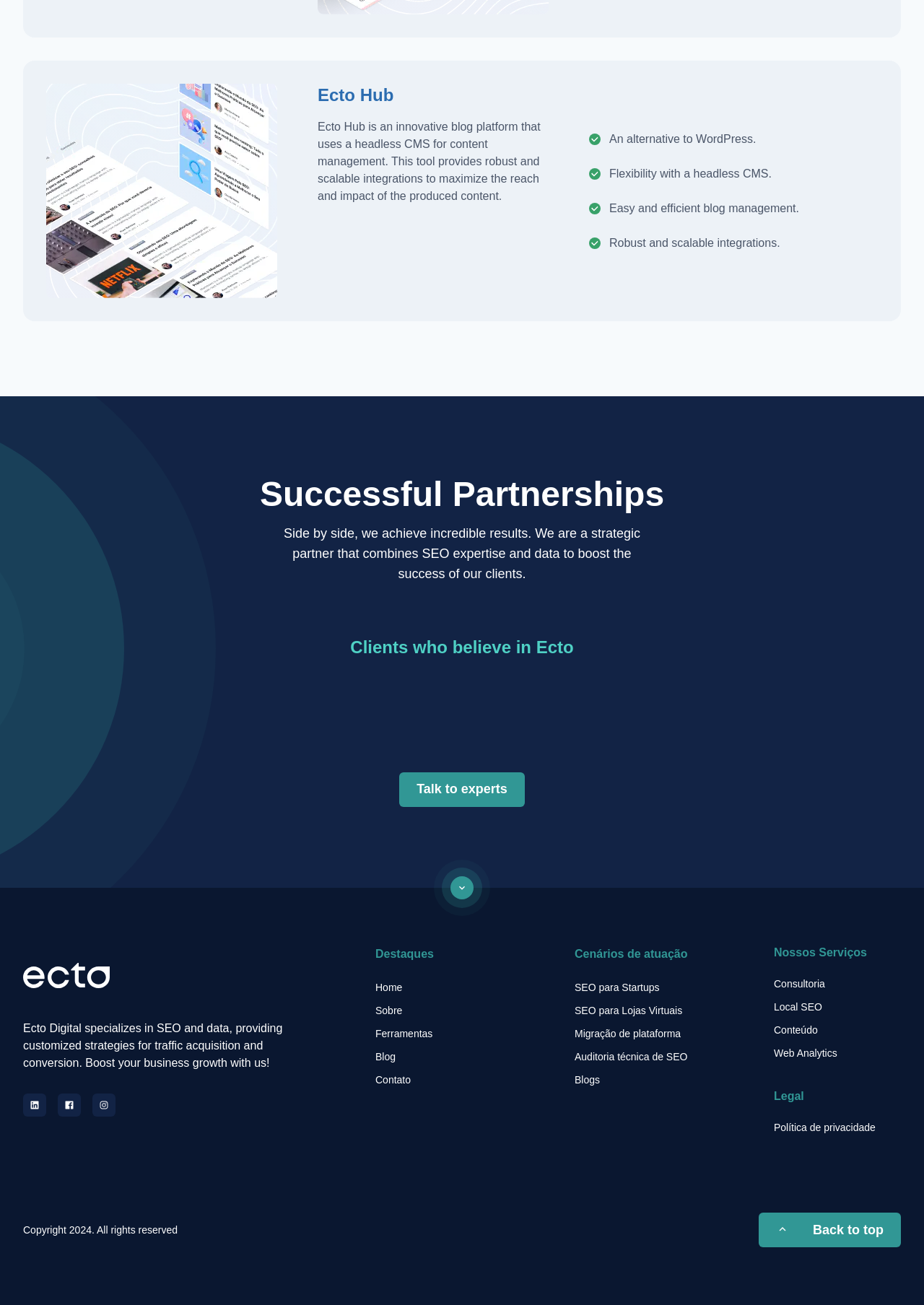Specify the bounding box coordinates for the region that must be clicked to perform the given instruction: "Go back to top".

[0.821, 0.929, 0.975, 0.956]